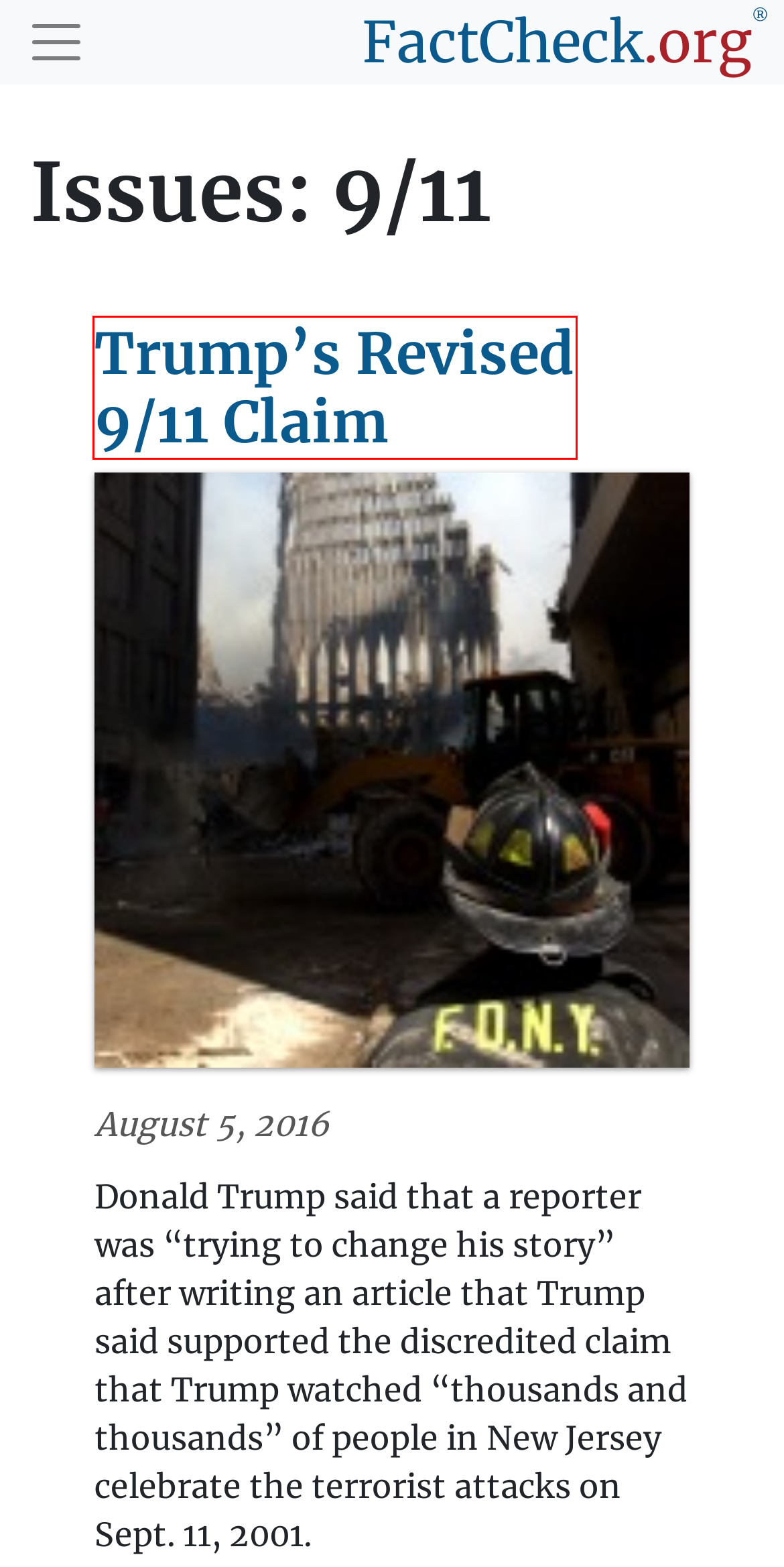After examining the screenshot of a webpage with a red bounding box, choose the most accurate webpage description that corresponds to the new page after clicking the element inside the red box. Here are the candidates:
A. Graham Wrong on 9/11 Visas, Again - FactCheck.org
B. World Trade Center Victims - FactCheck.org
C. FactCheck.org - A Project of The Annenberg Public Policy Center
D. Trump, Carson on 9/11 'Celebrations' - FactCheck.org
E. Trump's Revised 9/11 Claim - FactCheck.org
F. Saudi Arabia and the 9/11 Terrorist Attacks - FactCheck.org
G. Copyright Policy - FactCheck.org
H. 9/11 Archives - FactCheck.org

E